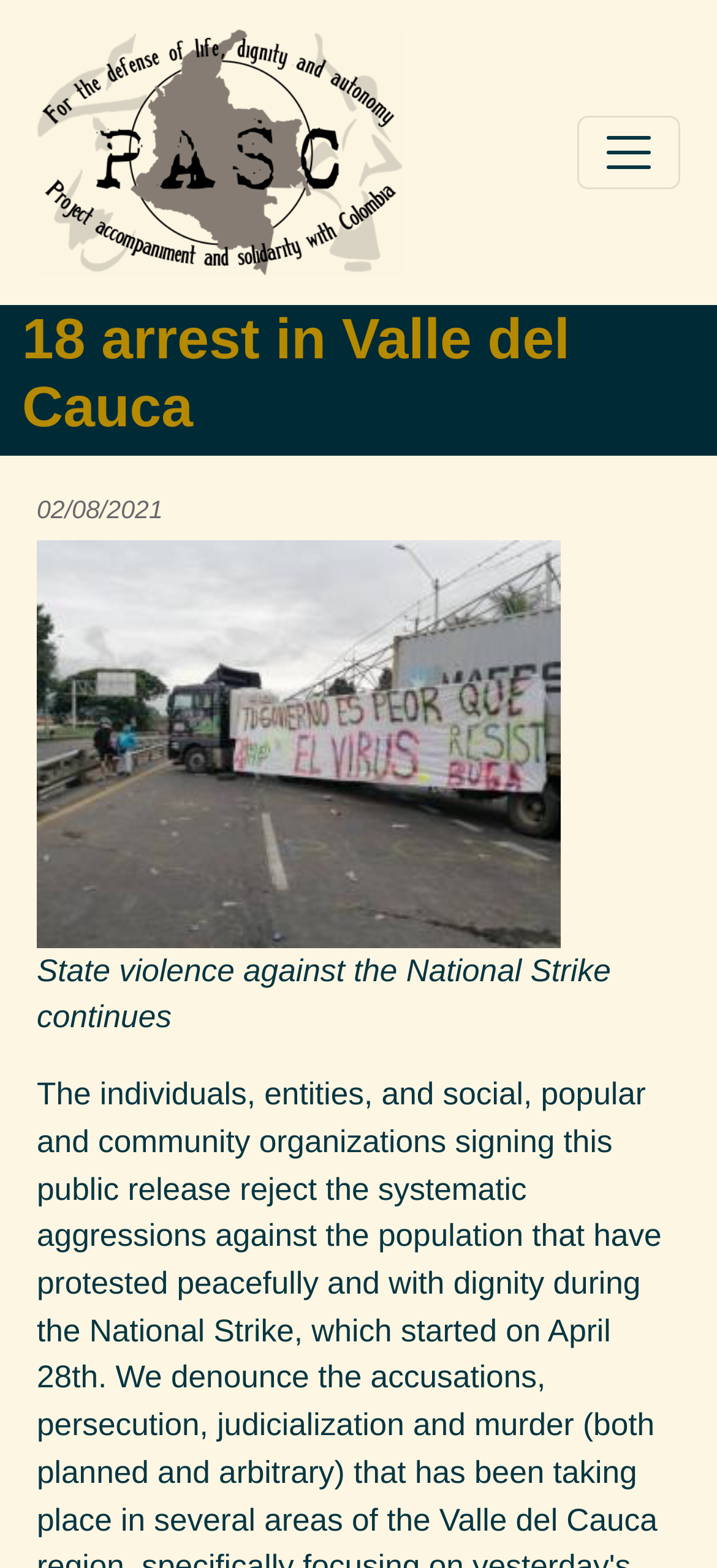Use a single word or phrase to answer the question: What is the date of the article?

02/08/2021